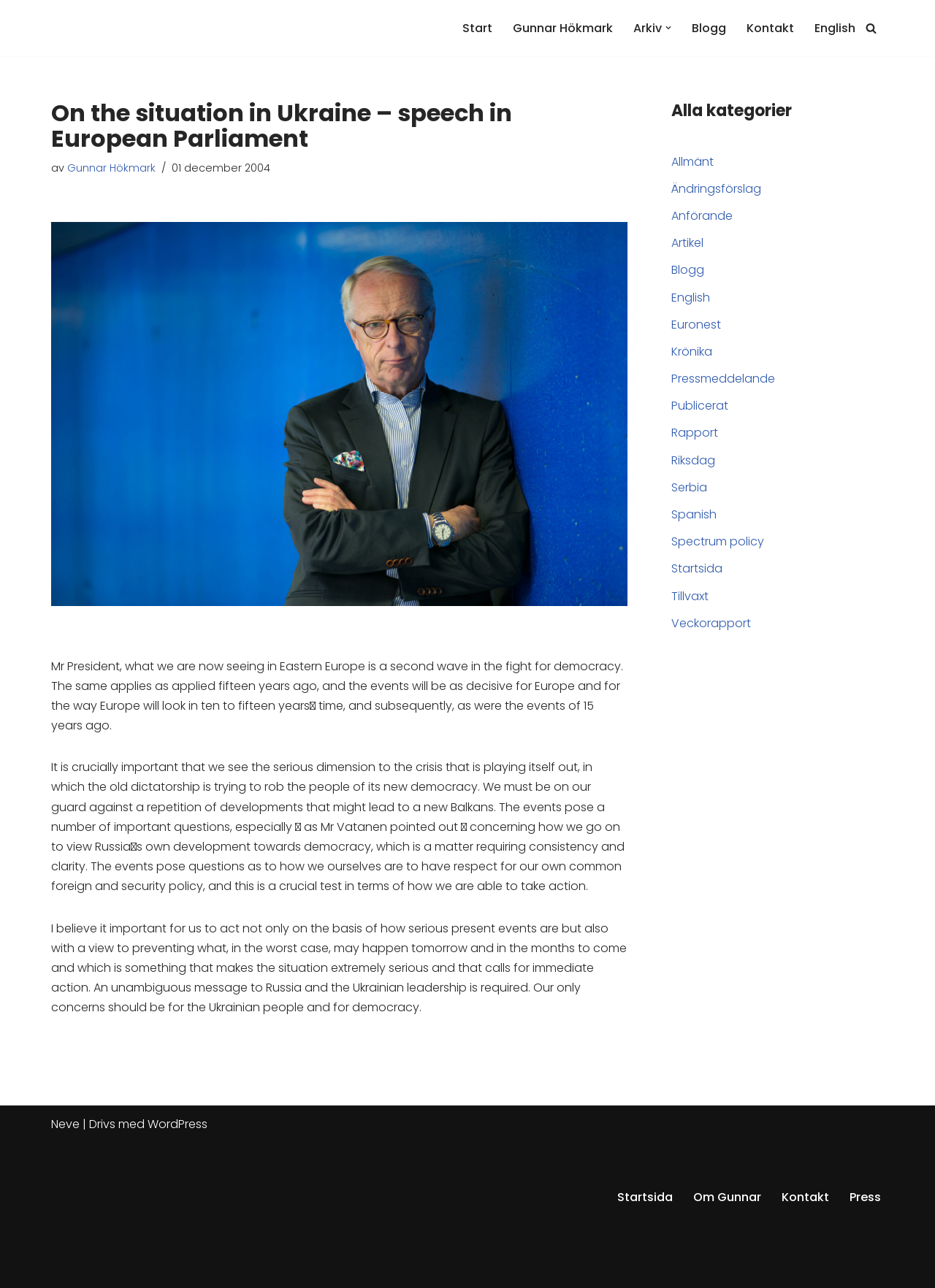Show the bounding box coordinates of the element that should be clicked to complete the task: "Go to the start page".

[0.495, 0.014, 0.527, 0.029]